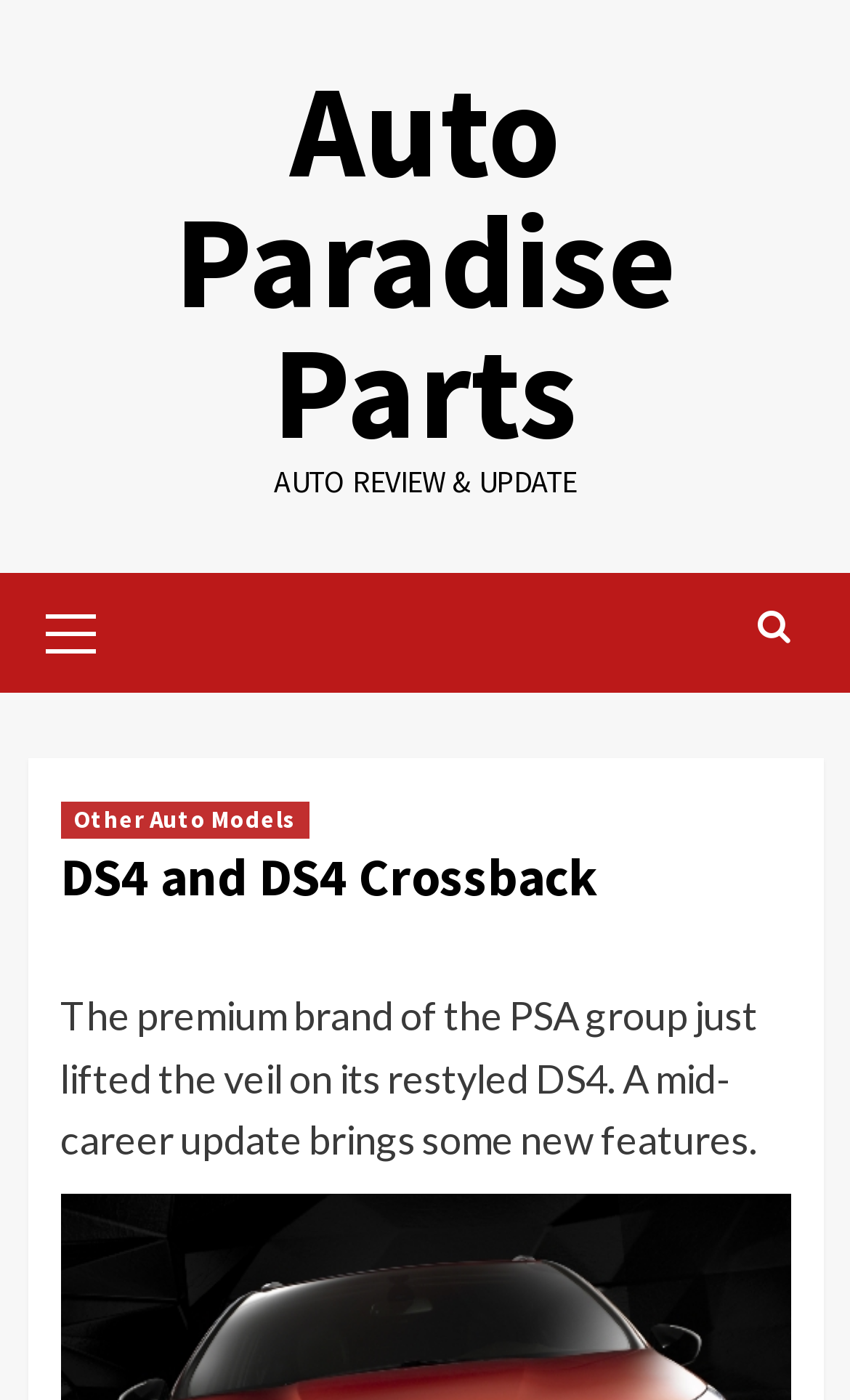Given the following UI element description: "title="Search"", find the bounding box coordinates in the webpage screenshot.

[0.878, 0.422, 0.942, 0.476]